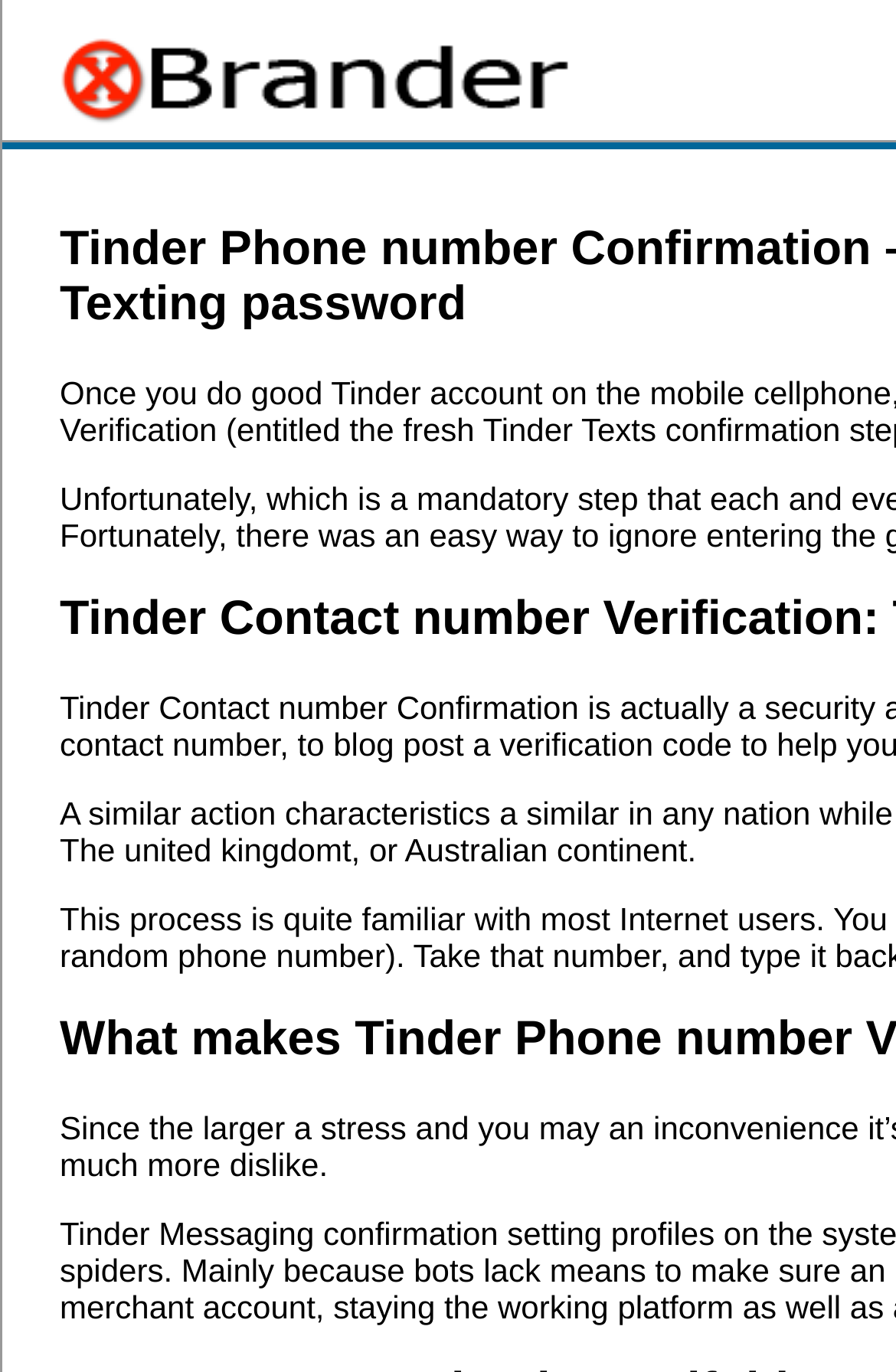Find and provide the bounding box coordinates for the UI element described with: "alt="xBrander - Easy brandable PDF's"".

[0.067, 0.07, 0.644, 0.097]